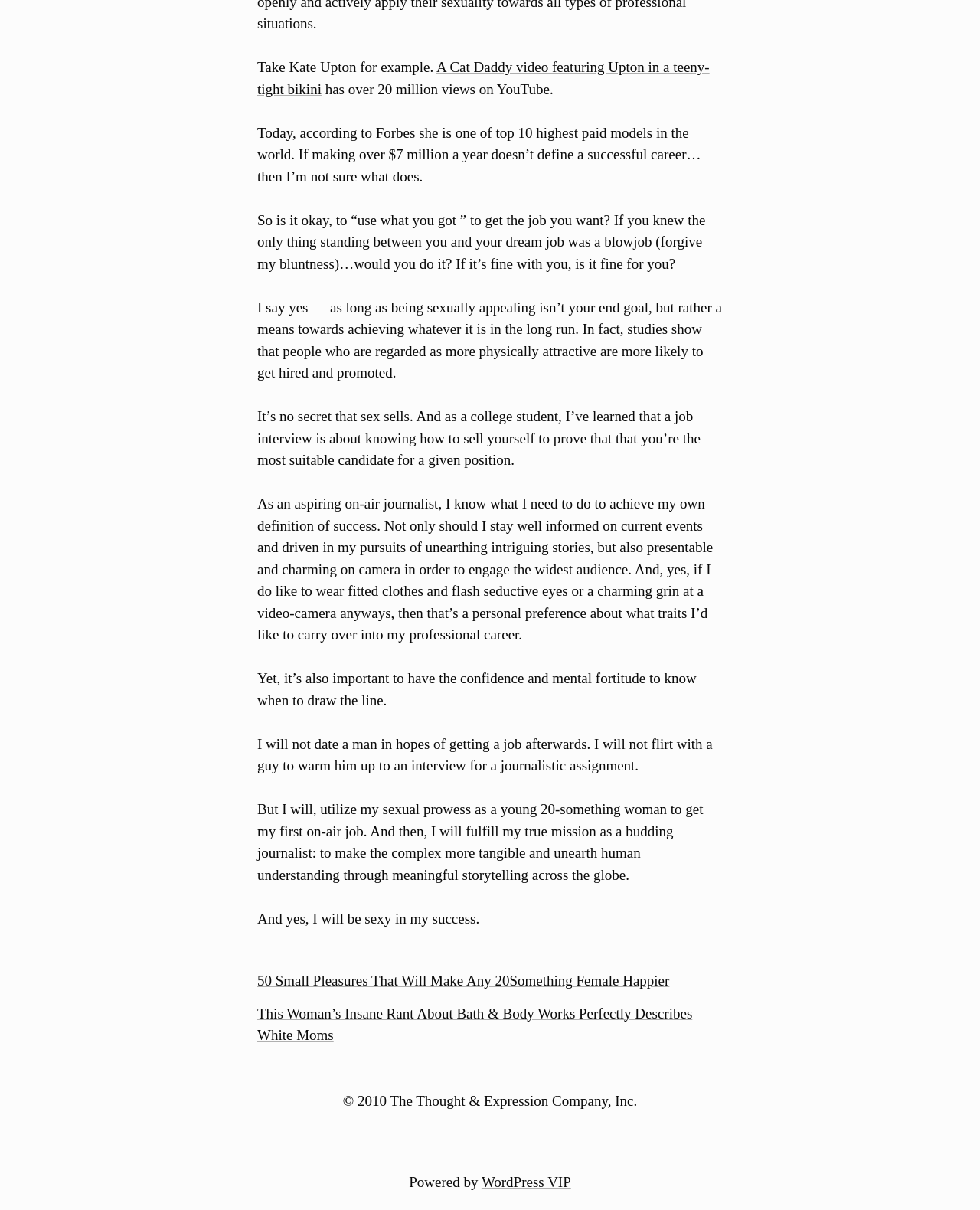Please provide a brief answer to the following inquiry using a single word or phrase:
How many views does the Cat Daddy video have on YouTube?

Over 20 million